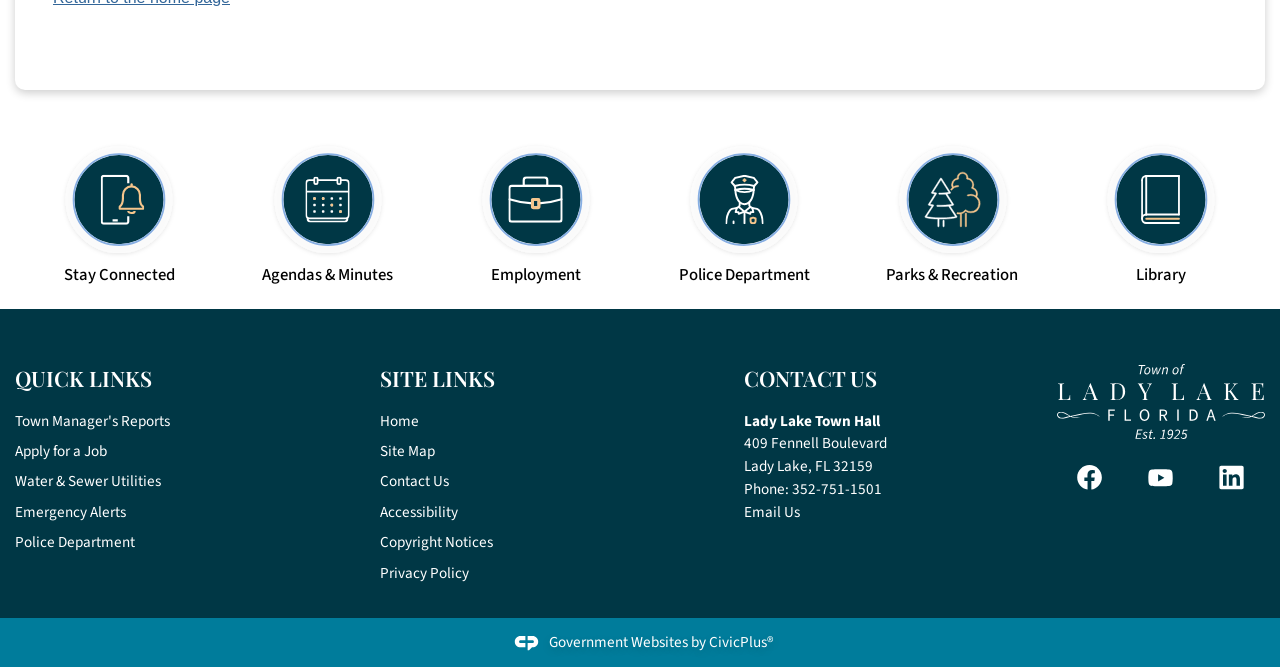Find the bounding box coordinates for the UI element that matches this description: "Stay Connected".

[0.012, 0.188, 0.175, 0.433]